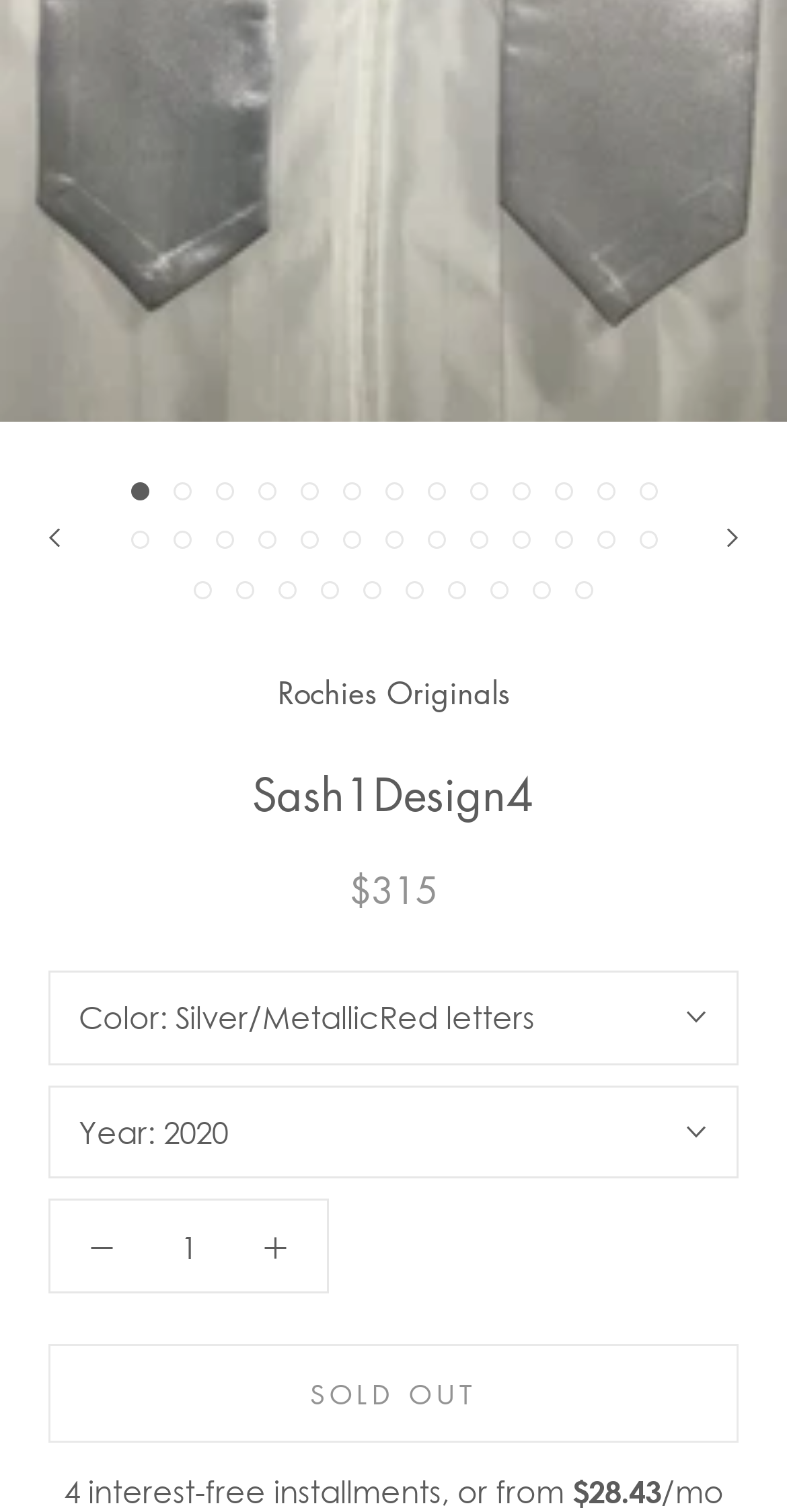Please identify the bounding box coordinates of the element's region that should be clicked to execute the following instruction: "Select the 'Silver/MetallicRed letters' color option". The bounding box coordinates must be four float numbers between 0 and 1, i.e., [left, top, right, bottom].

[0.062, 0.642, 0.938, 0.704]